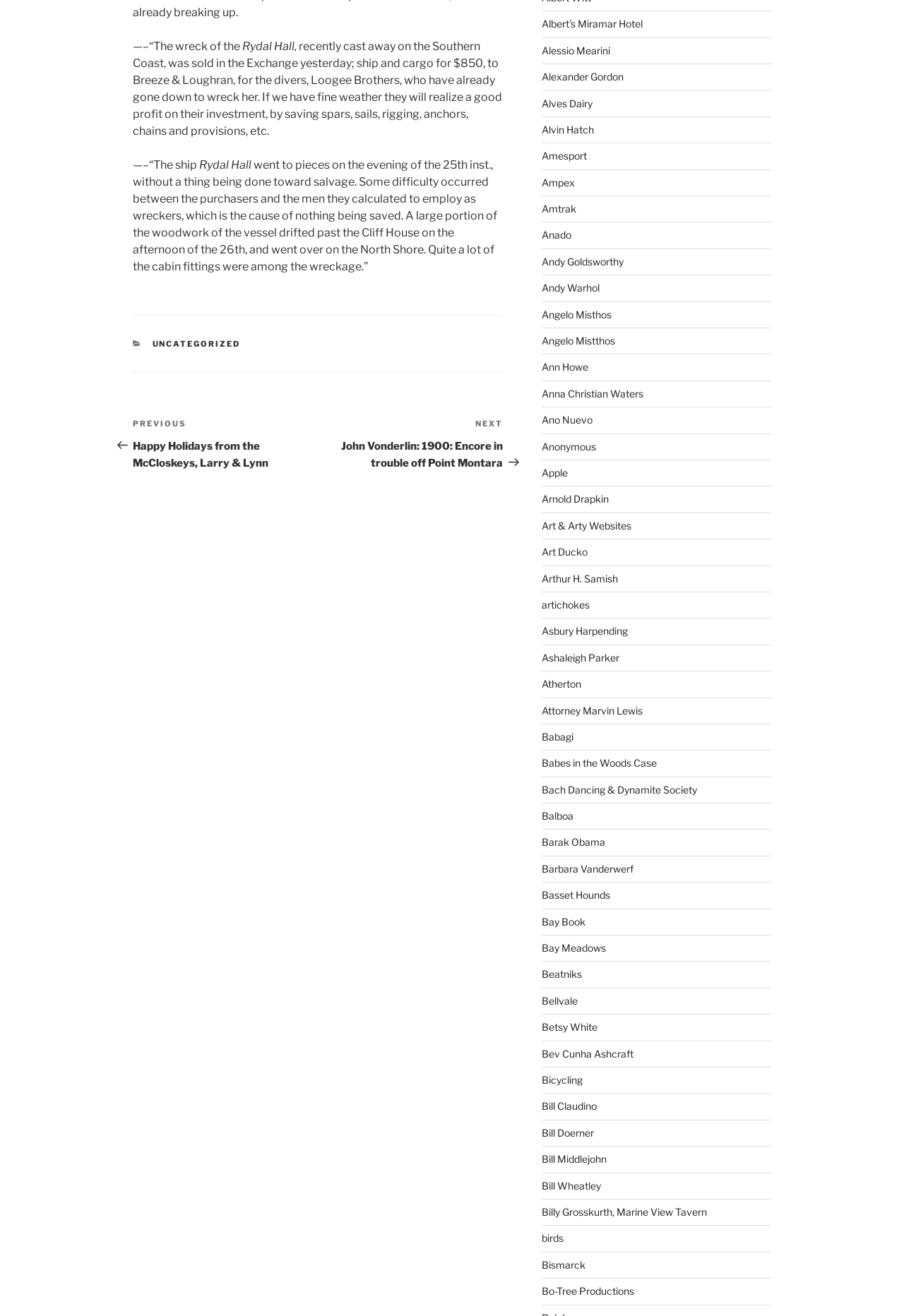What is the name of the next post?
Provide a comprehensive and detailed answer to the question.

The post navigation section at the bottom of the webpage shows the previous and next posts. The next post is titled John Vonderlin: 1900: Encore in trouble off Point Montara.